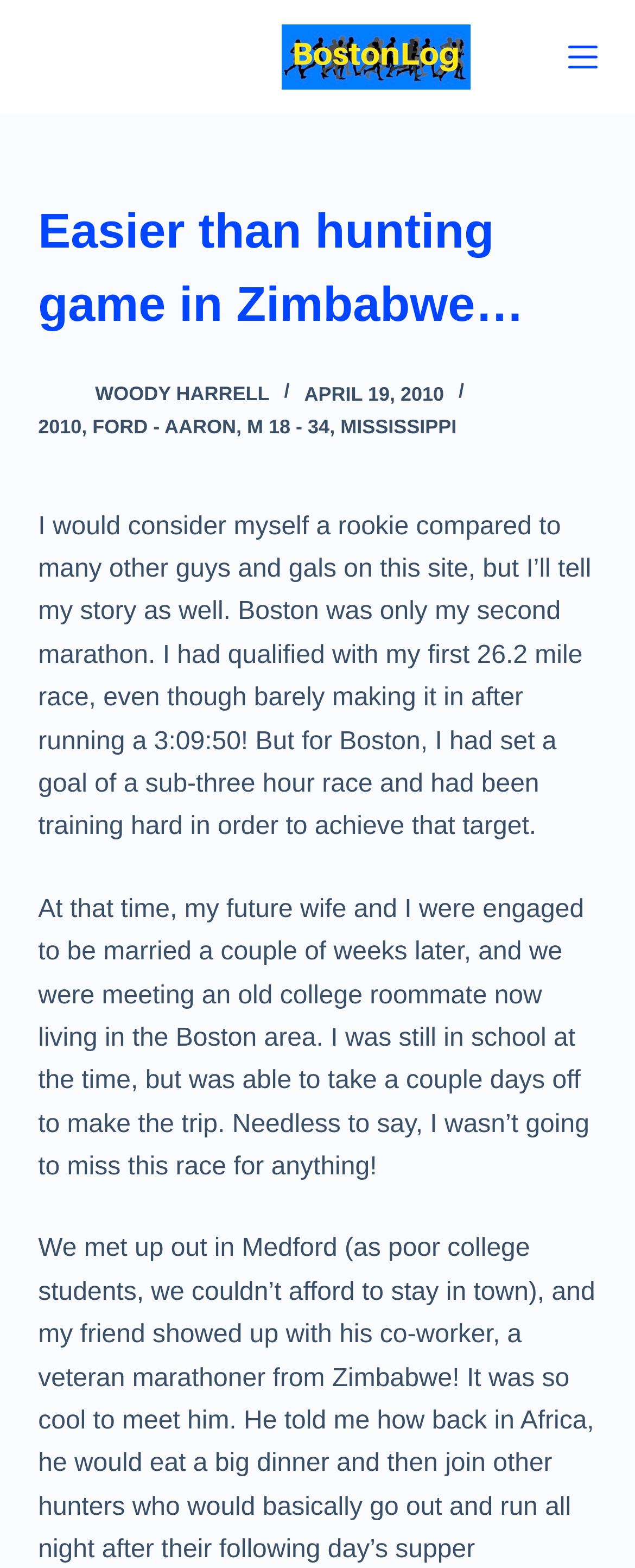How many marathons had the writer completed before Boston?
Please answer the question with a detailed and comprehensive explanation.

According to the text, the writer mentions that 'Boston was only my second marathon', implying that they had completed one marathon before participating in the Boston Marathon.